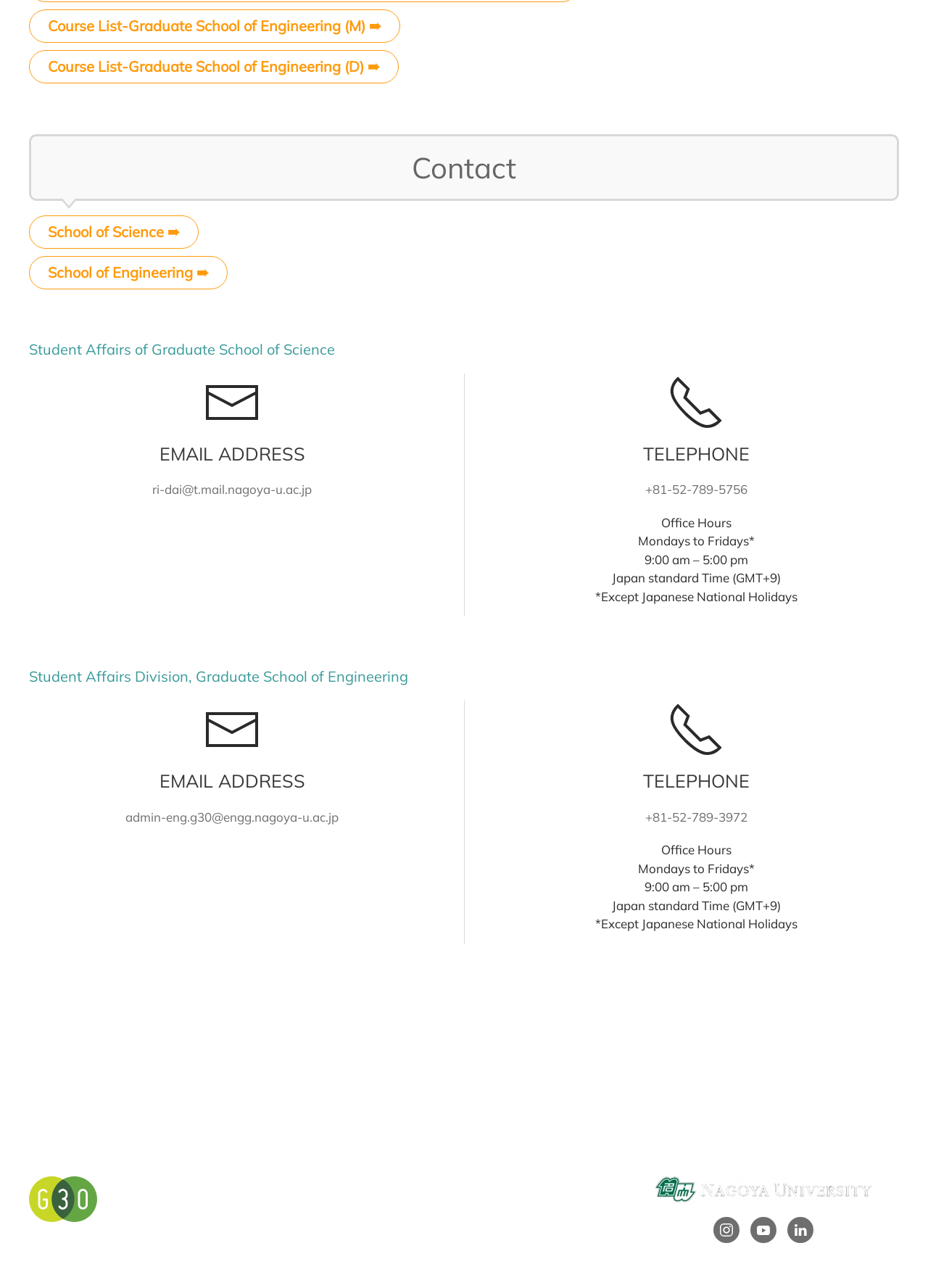Give the bounding box coordinates for the element described as: "School of Engineering".

[0.031, 0.199, 0.245, 0.225]